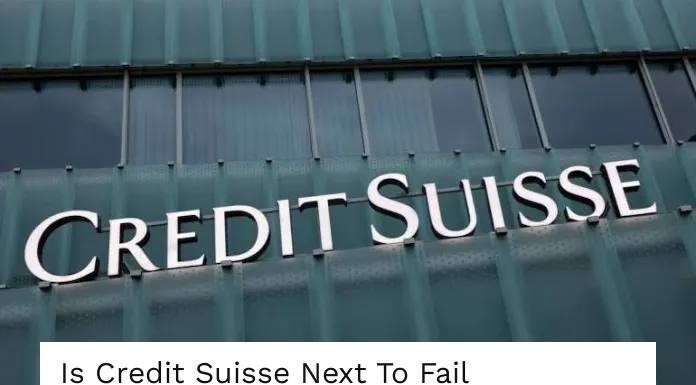Describe all the important aspects and features visible in the image.

The image prominently features the facade of a building with the name "CREDIT SUISSE" displayed in bold, modern lettering. This visual representation evokes a sense of the financial institution's presence and influence. Below the image, there is a headline question, "Is Credit Suisse Next To Fail," which suggests a critical examination of the bank's stability amidst ongoing financial scrutiny. This is supported by contextual information indicating recent concerns, including a significant drop in shares and reported financial weaknesses. The overall focus of the image and text highlights the urgent discussion regarding the future of Credit Suisse in the context of recent financial turbulence.